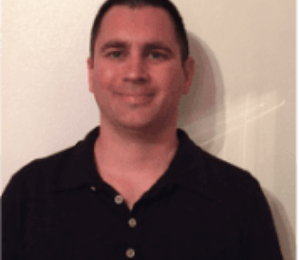Offer a comprehensive description of the image.

The image features Paul Price, an Associate Broker with experience in residential real estate since obtaining his license in 2002. He is depicted smiling and wearing a black shirt, presenting a professional appearance. In addition to his real estate work, he is a notable graduate of Ellsworth Community College. 

For those wishing to reach out, Paul can be contacted via email at price.mod11@gmail.com or by phone at (641) 373-1173. His dedication to the real estate field and professional qualifications underscore his commitment to assisting clients in finding their ideal properties.